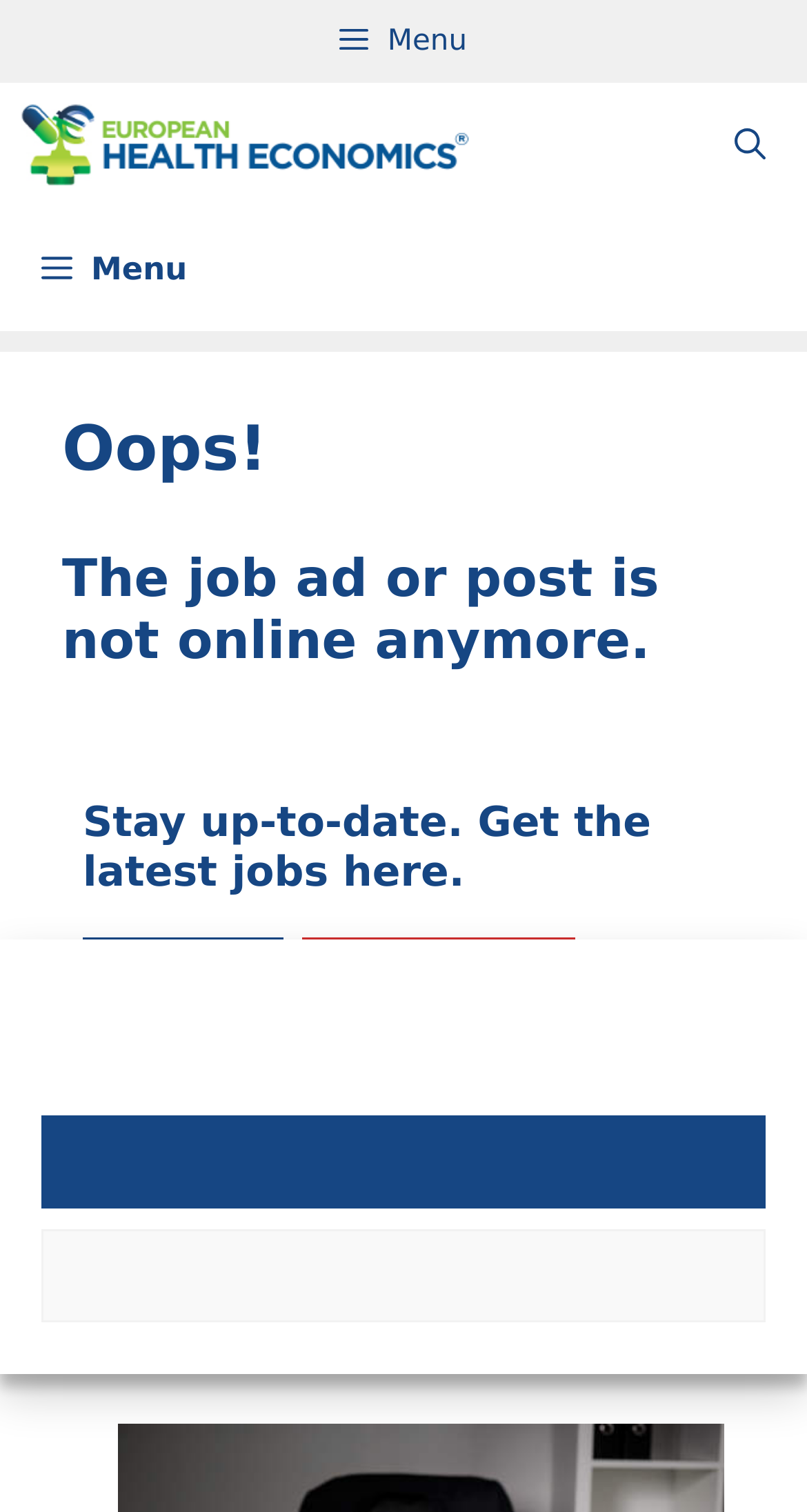Determine the bounding box coordinates of the section to be clicked to follow the instruction: "Open the bulletin". The coordinates should be given as four float numbers between 0 and 1, formatted as [left, top, right, bottom].

[0.374, 0.619, 0.713, 0.682]